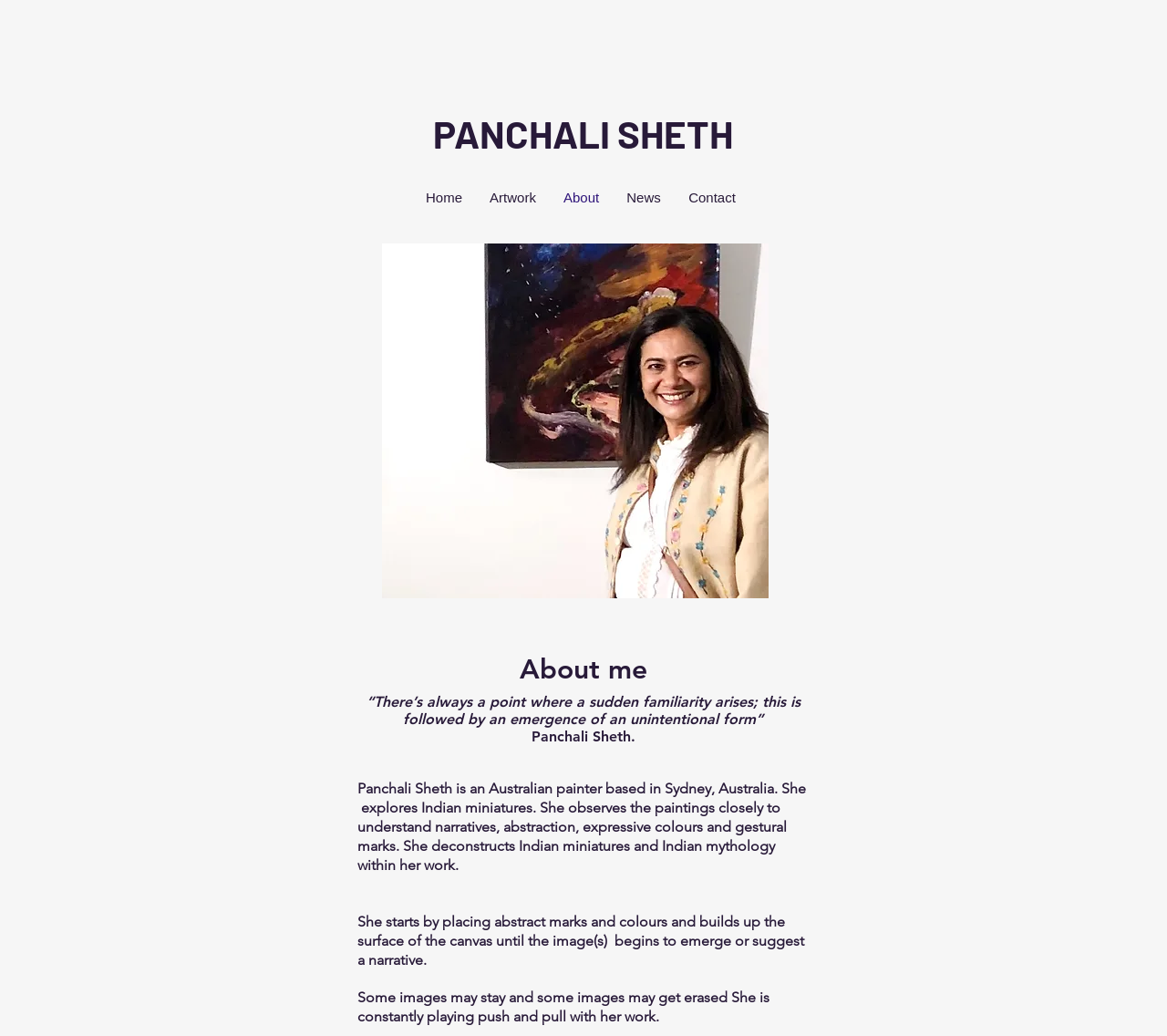Analyze the image and deliver a detailed answer to the question: Where is the painter based?

I found the answer by reading the heading element 'Panchali Sheth is an Australian painter...'. This sentence explicitly states that the painter is based in Sydney, Australia.